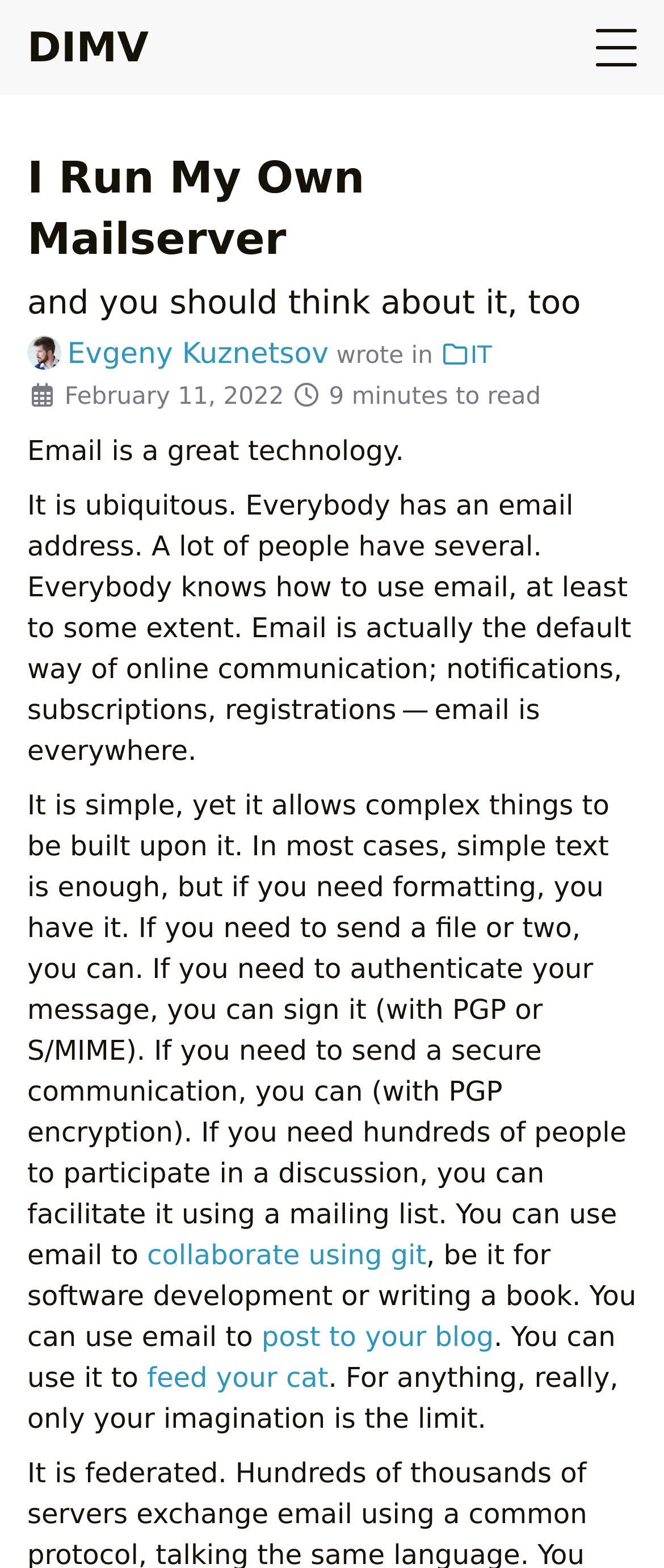Using the provided element description, identify the bounding box coordinates as (top-left x, top-left y, bottom-right x, bottom-right y). Ensure all values are between 0 and 1. Description: Frequently Asked Questions

None